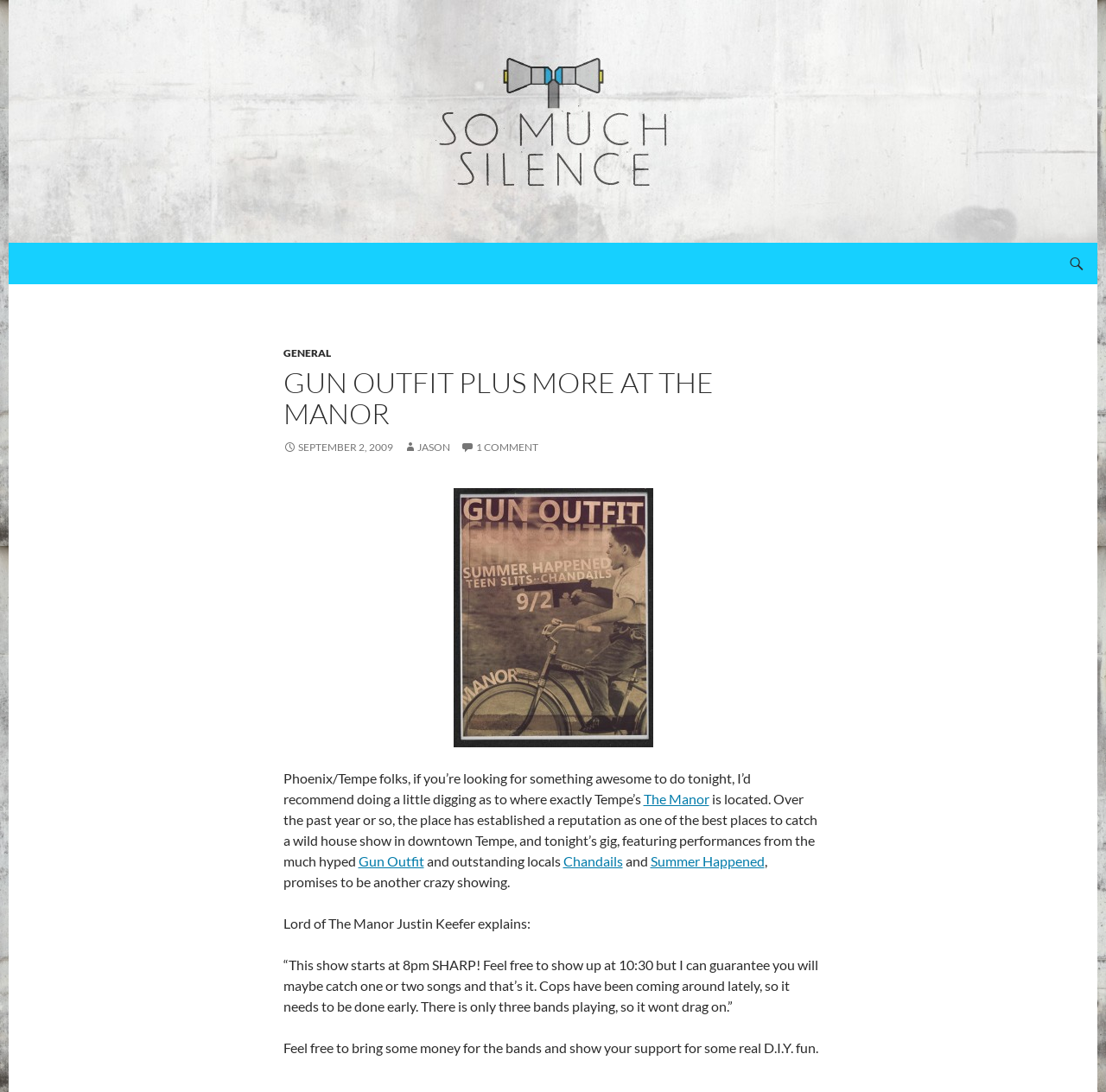Pinpoint the bounding box coordinates of the element you need to click to execute the following instruction: "Check the post date". The bounding box should be represented by four float numbers between 0 and 1, in the format [left, top, right, bottom].

[0.256, 0.403, 0.355, 0.415]